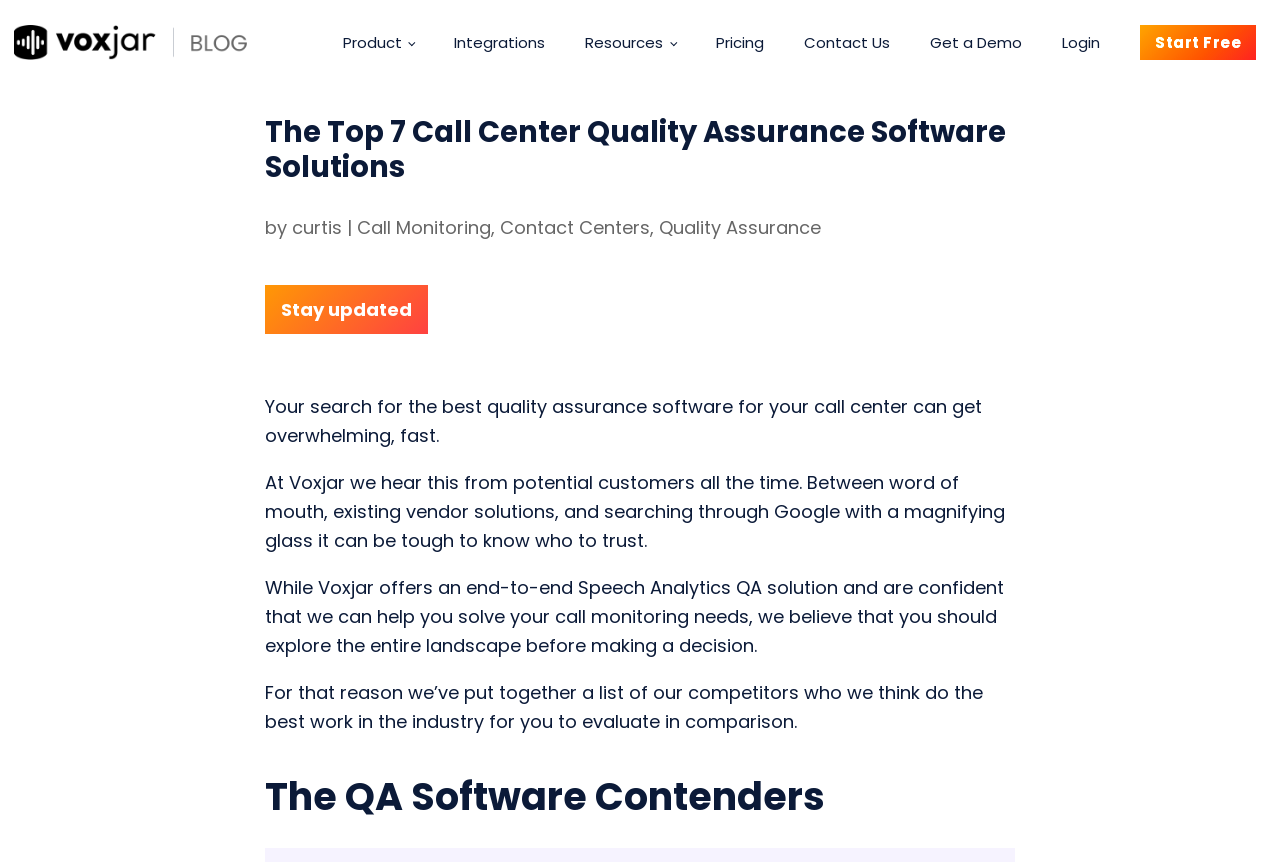Please mark the clickable region by giving the bounding box coordinates needed to complete this instruction: "Read the article by Curtis".

[0.228, 0.25, 0.267, 0.279]